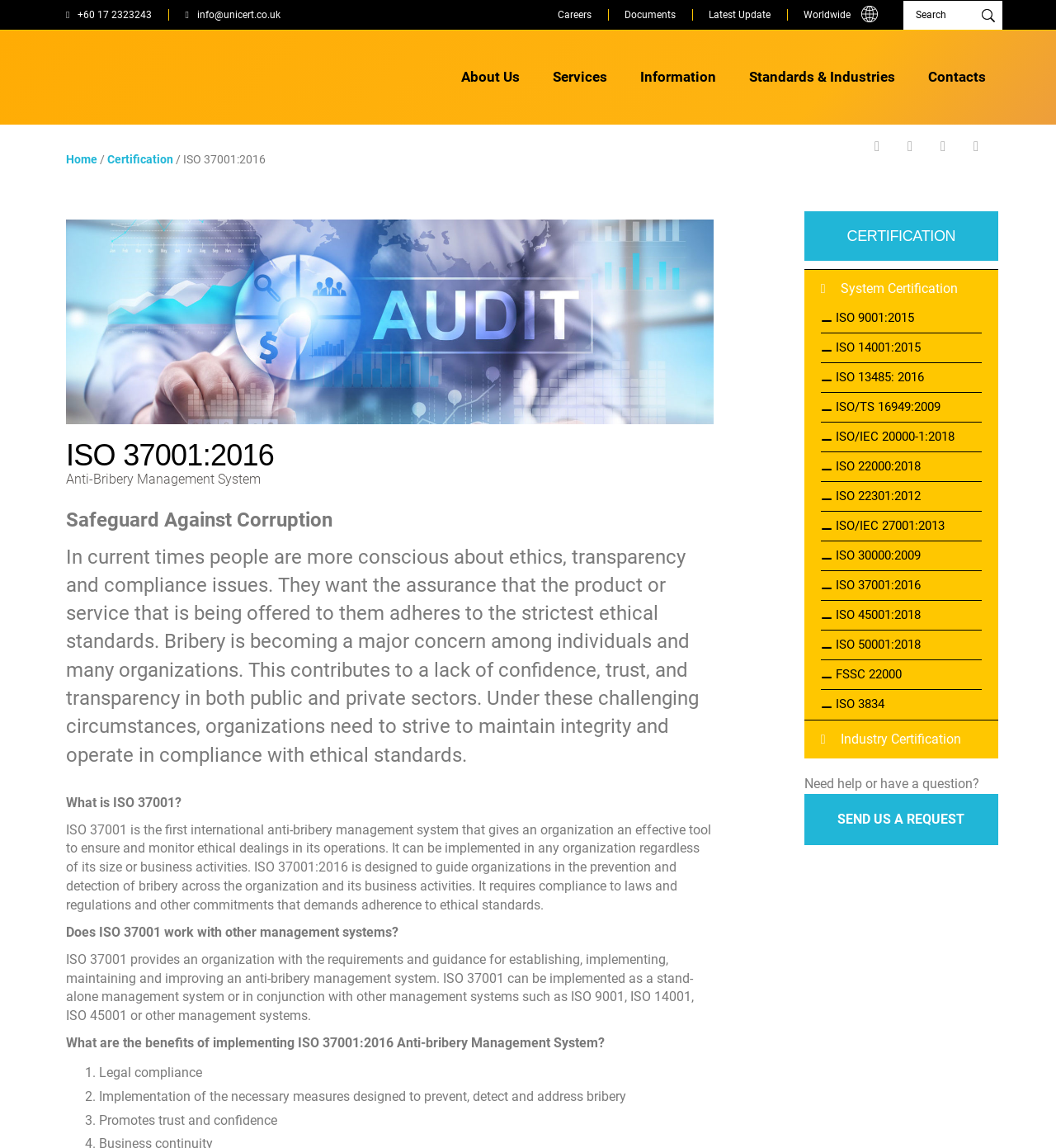What is the phone number of UNICERT?
Please answer the question as detailed as possible.

I found the phone number by looking at the top navigation bar, where I saw a link with the text '+60 17 2323243'. This link is likely to be the phone number of UNICERT.